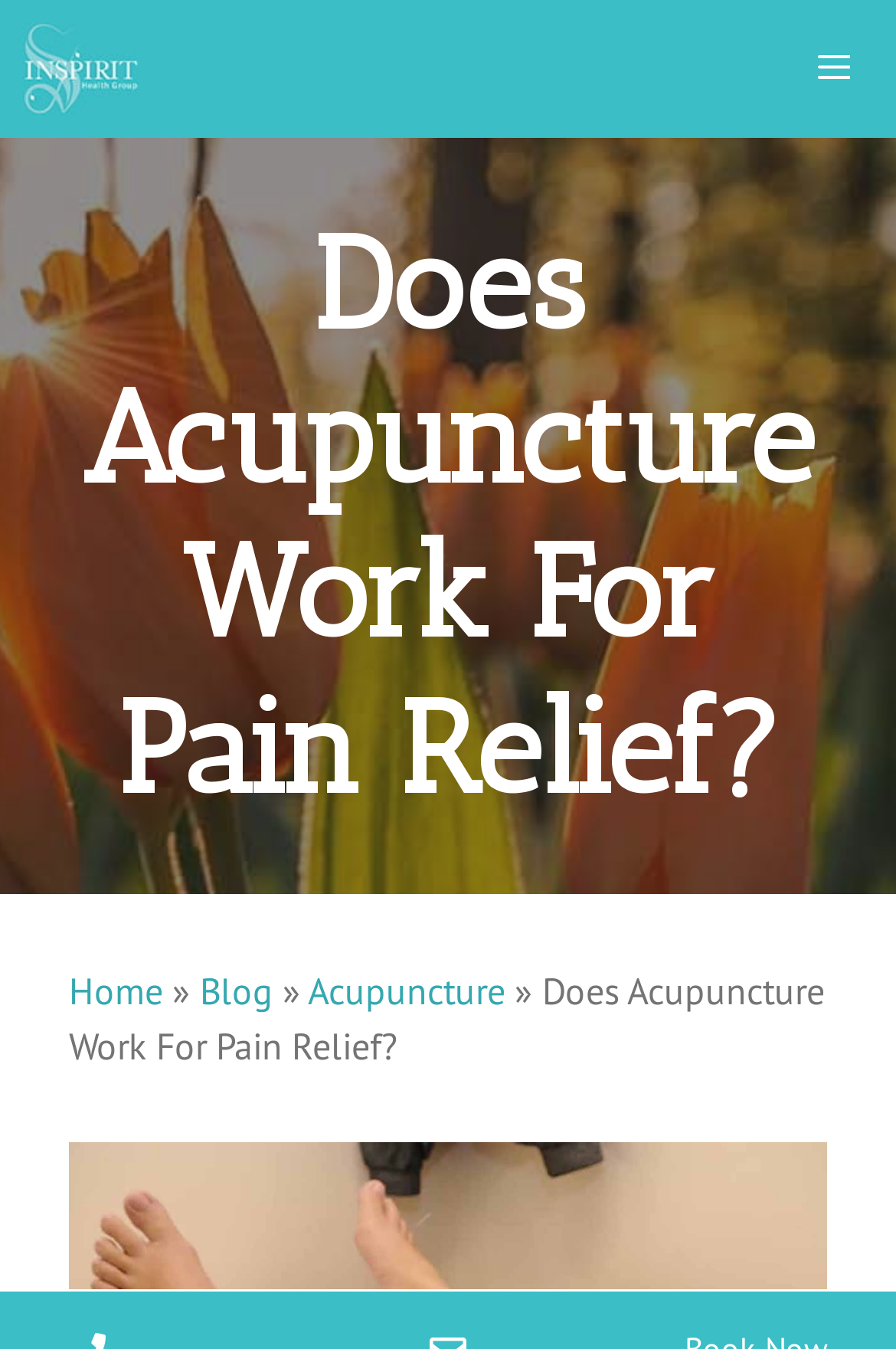Answer briefly with one word or phrase:
How many navigation links are below the main heading?

4